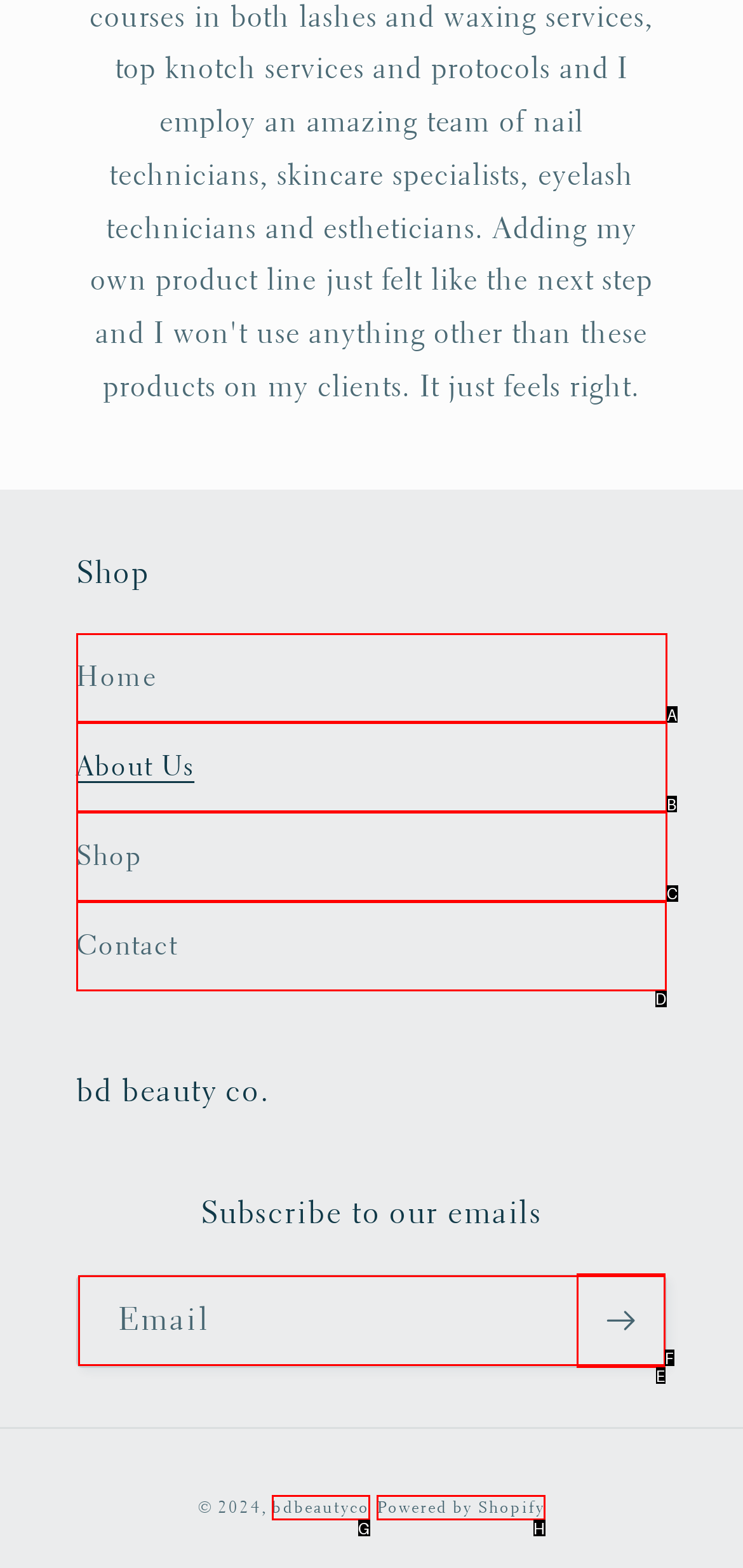Determine the letter of the UI element that you need to click to perform the task: contact us.
Provide your answer with the appropriate option's letter.

D